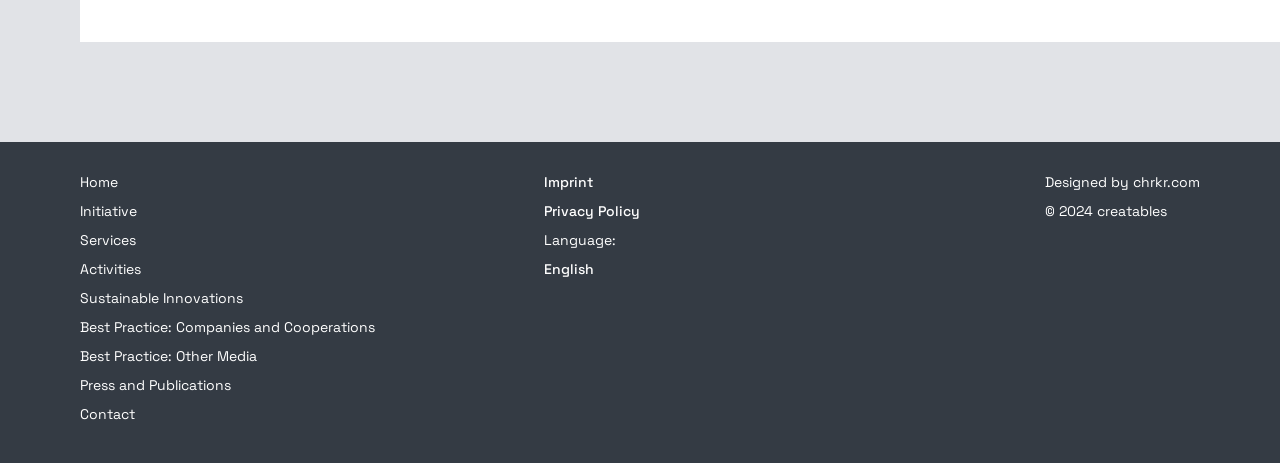Reply to the question below using a single word or brief phrase:
What is the designer of the website?

chrkr.com